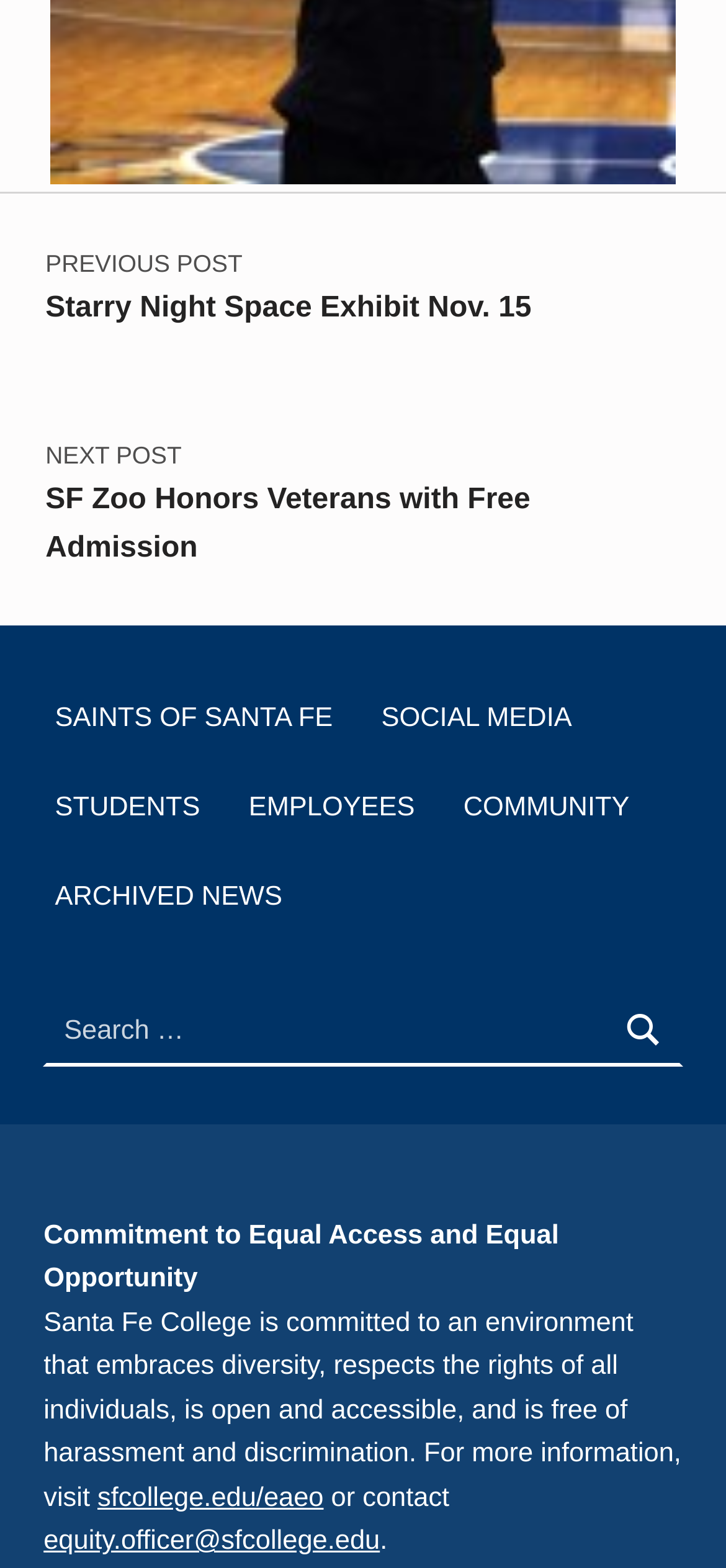Find the bounding box coordinates of the clickable region needed to perform the following instruction: "contact equity officer". The coordinates should be provided as four float numbers between 0 and 1, i.e., [left, top, right, bottom].

[0.06, 0.974, 0.523, 0.993]